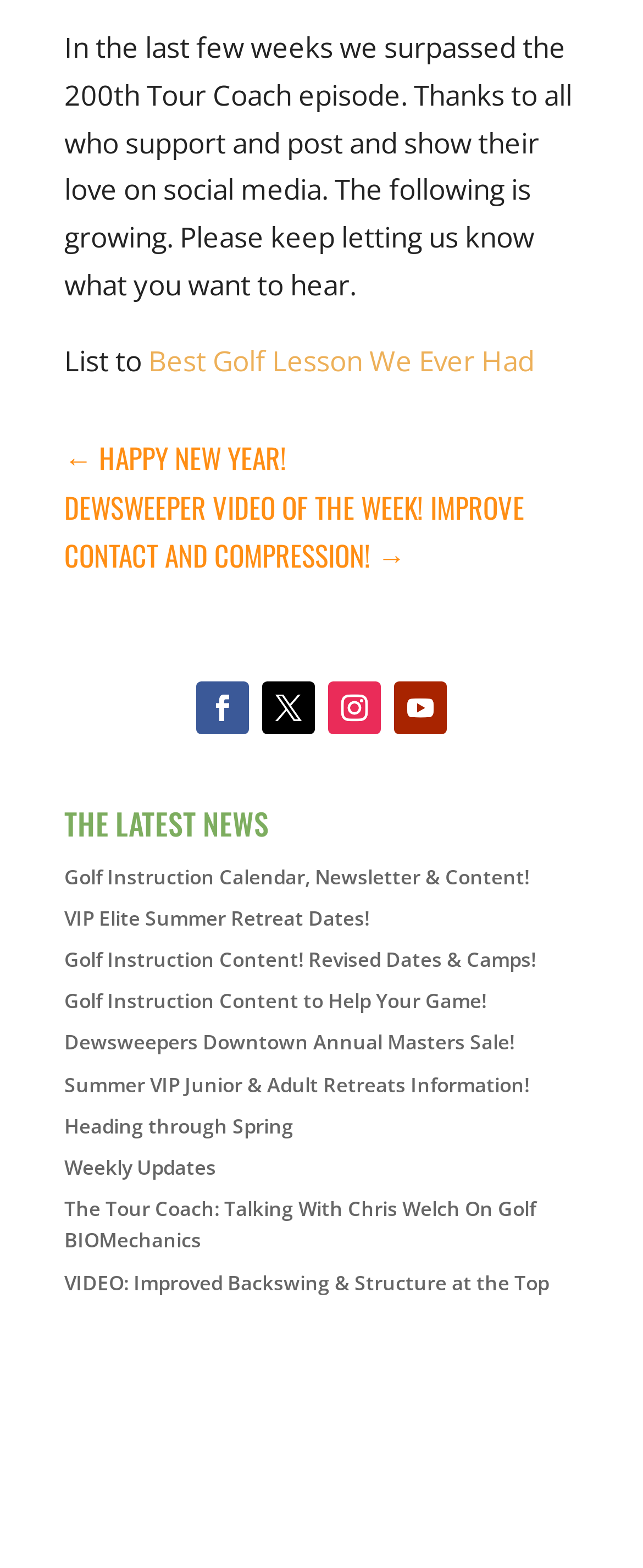What is the milestone achieved by Tour Coach?
Please interpret the details in the image and answer the question thoroughly.

The webpage mentions 'In the last few weeks we surpassed the 200th Tour Coach episode' in the static text element, indicating that the Tour Coach has achieved a milestone of 200 episodes.